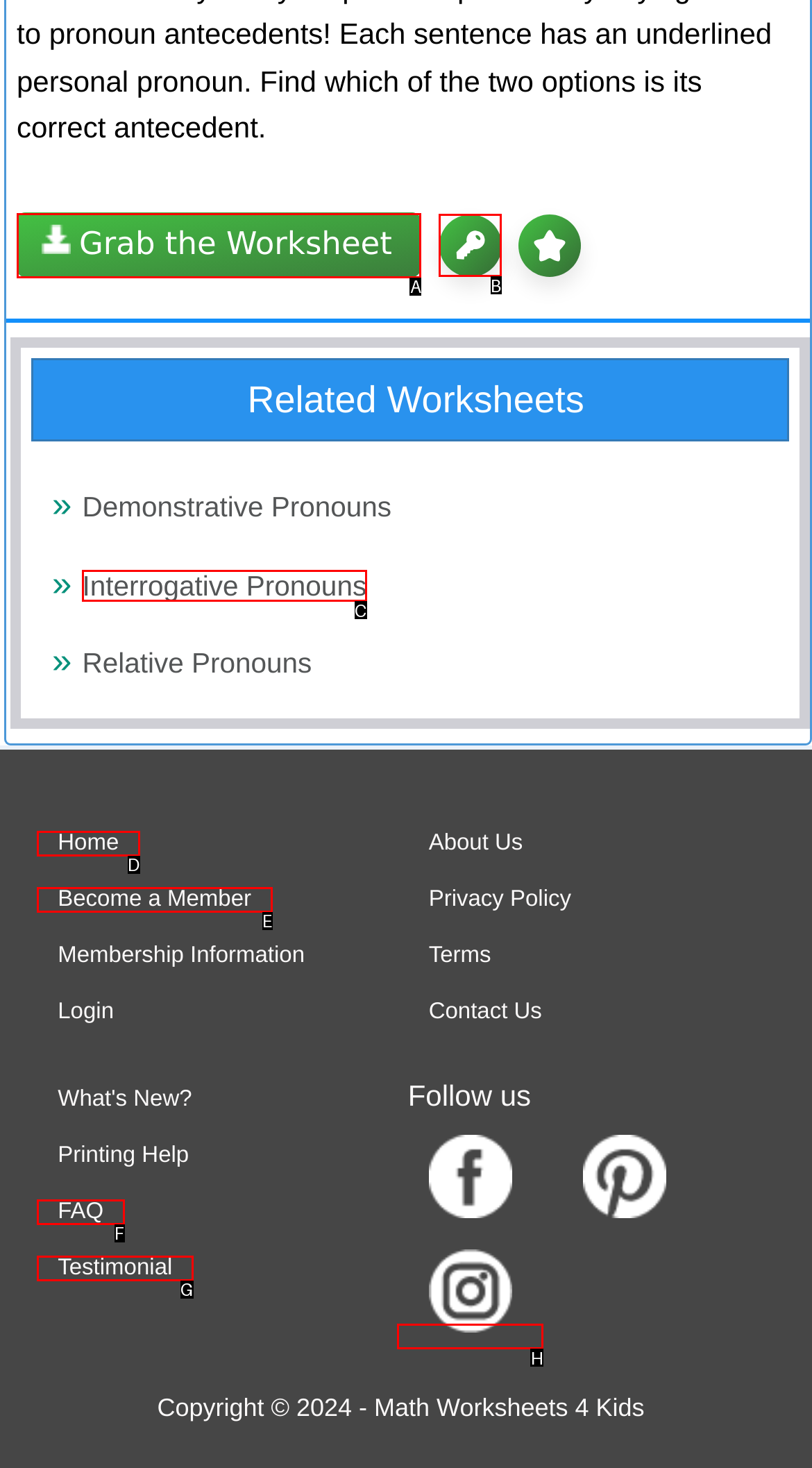Select the option that corresponds to the description: Testimonial
Respond with the letter of the matching choice from the options provided.

G